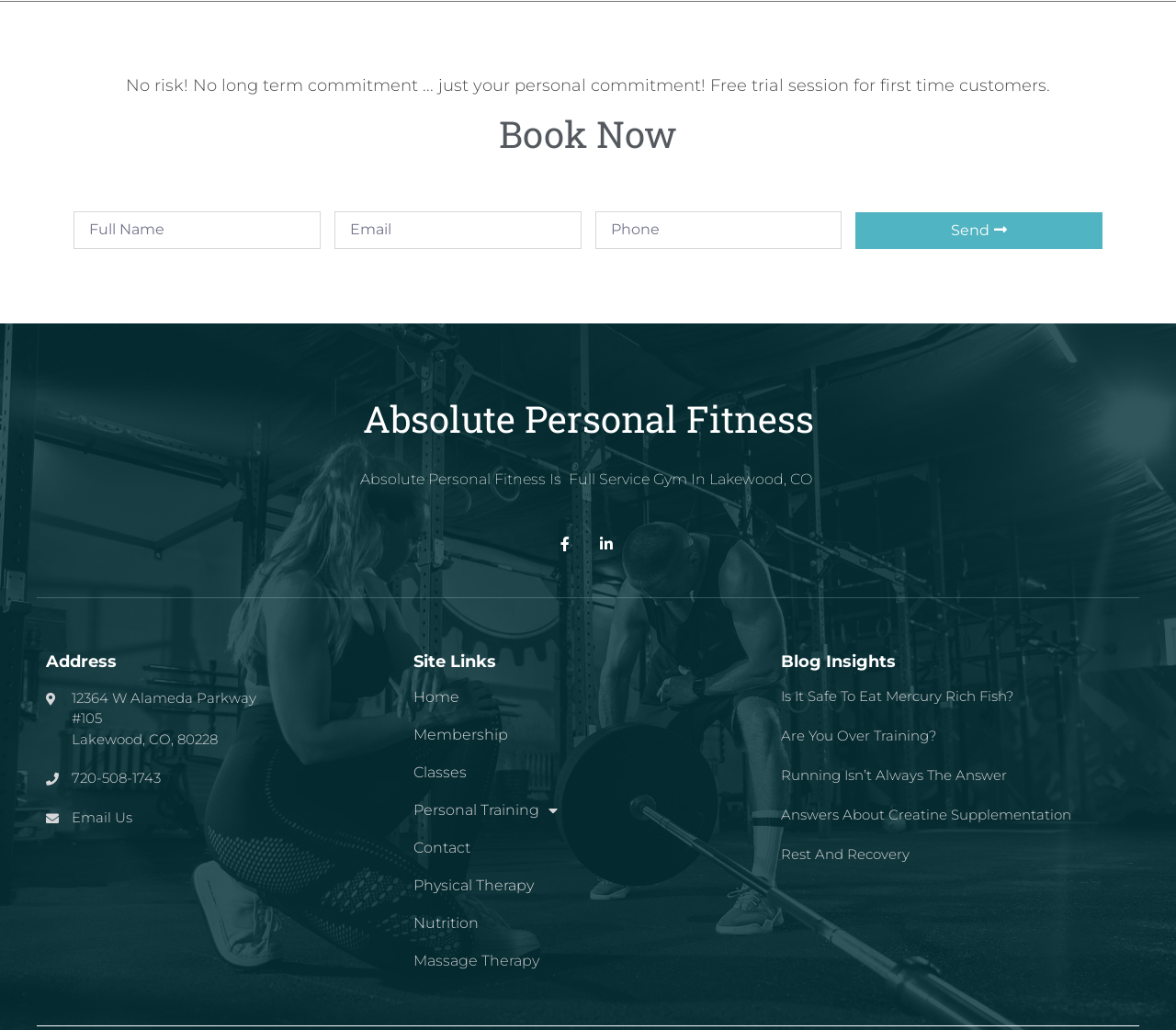What is the phone number of the gym?
Provide a one-word or short-phrase answer based on the image.

720-508-1743